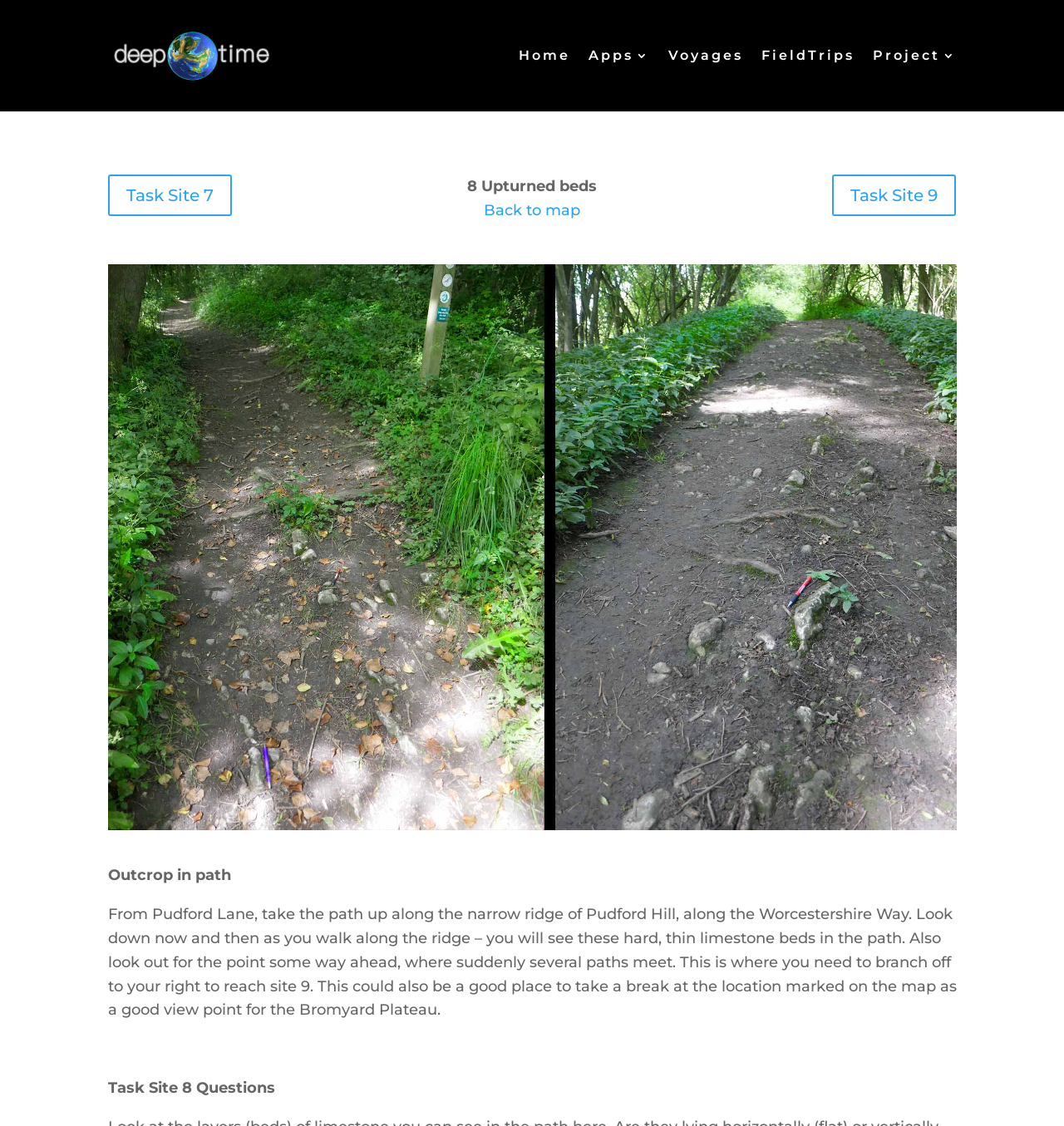Identify the bounding box coordinates for the element you need to click to achieve the following task: "Click on the 'Back to map' link". The coordinates must be four float values ranging from 0 to 1, formatted as [left, top, right, bottom].

[0.455, 0.178, 0.545, 0.195]